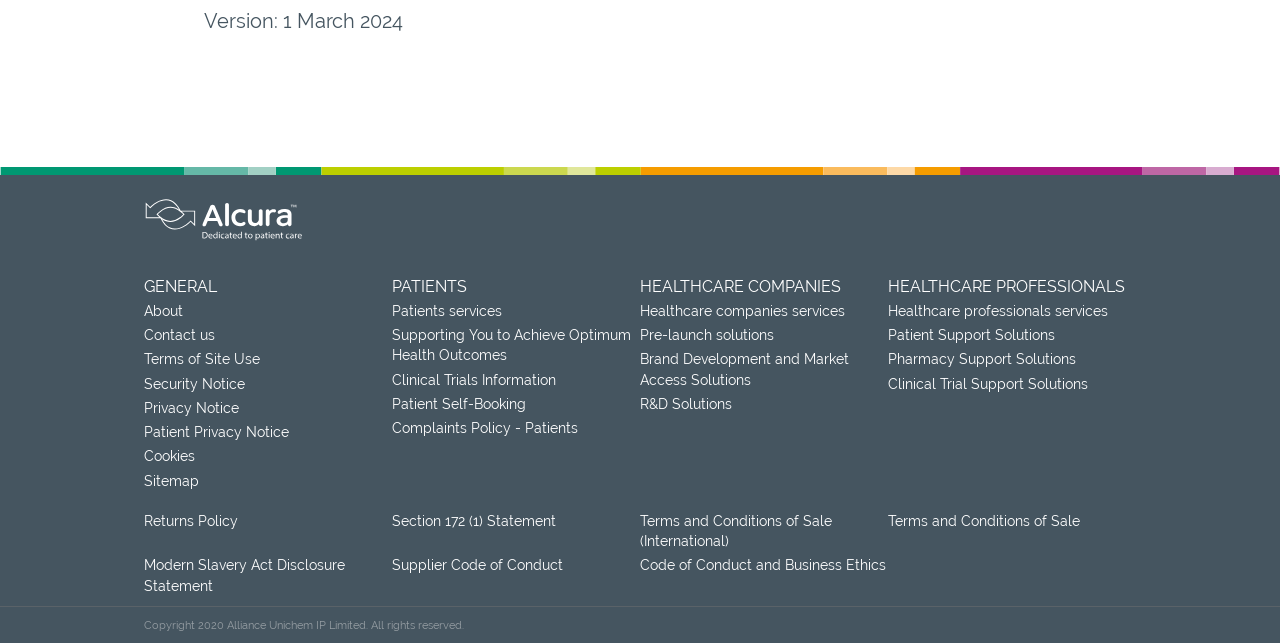Indicate the bounding box coordinates of the element that needs to be clicked to satisfy the following instruction: "Learn about Brand Development and Market Access Solutions". The coordinates should be four float numbers between 0 and 1, i.e., [left, top, right, bottom].

[0.5, 0.54, 0.694, 0.61]